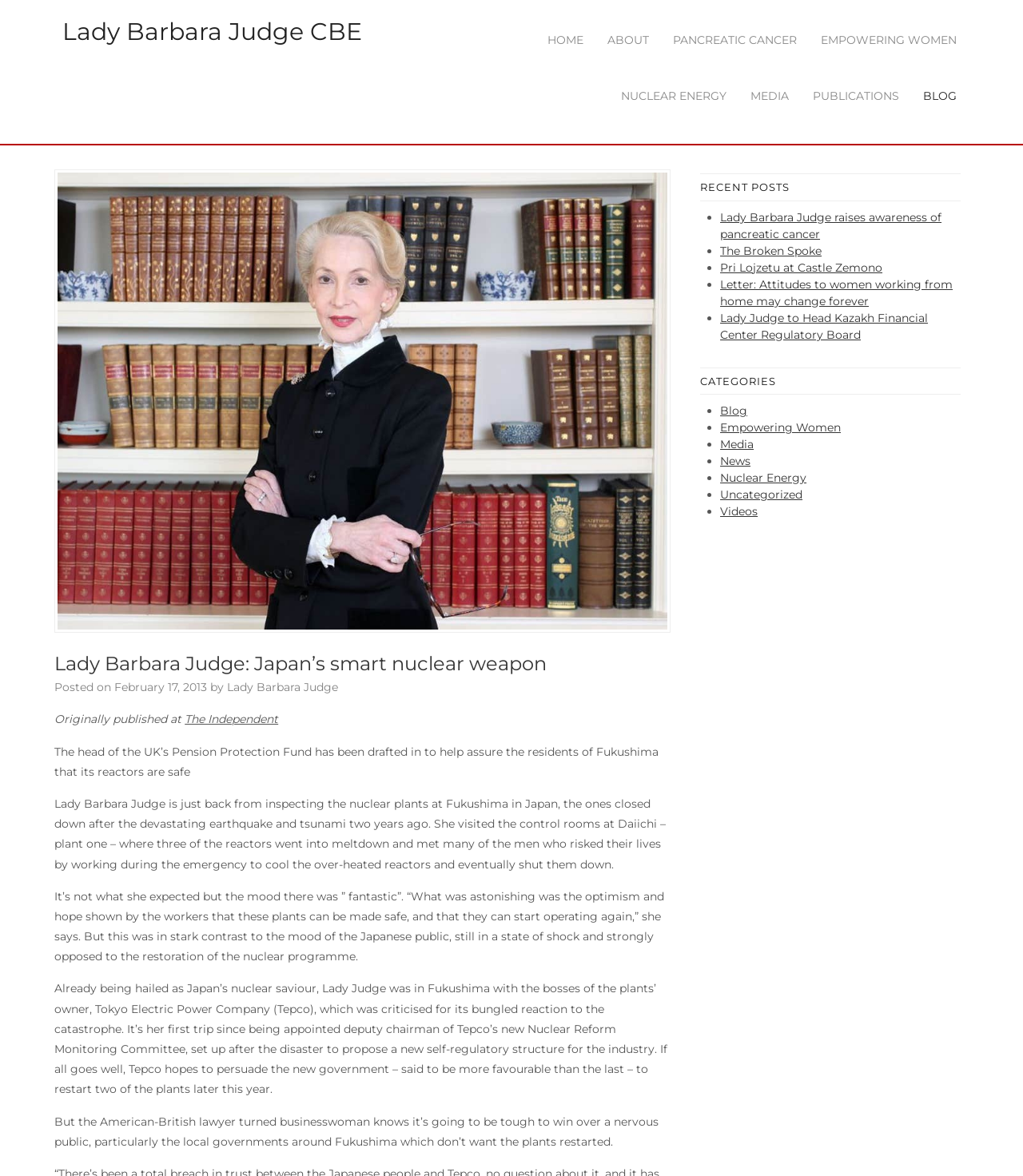How many reactors went into meltdown at Fukushima?
Provide a fully detailed and comprehensive answer to the question.

The webpage states that Lady Barbara Judge visited the control rooms at Daiichi – plant one – where three of the reactors went into meltdown and met many of the men who risked their lives by working during the emergency to cool the over-heated reactors and eventually shut them down.